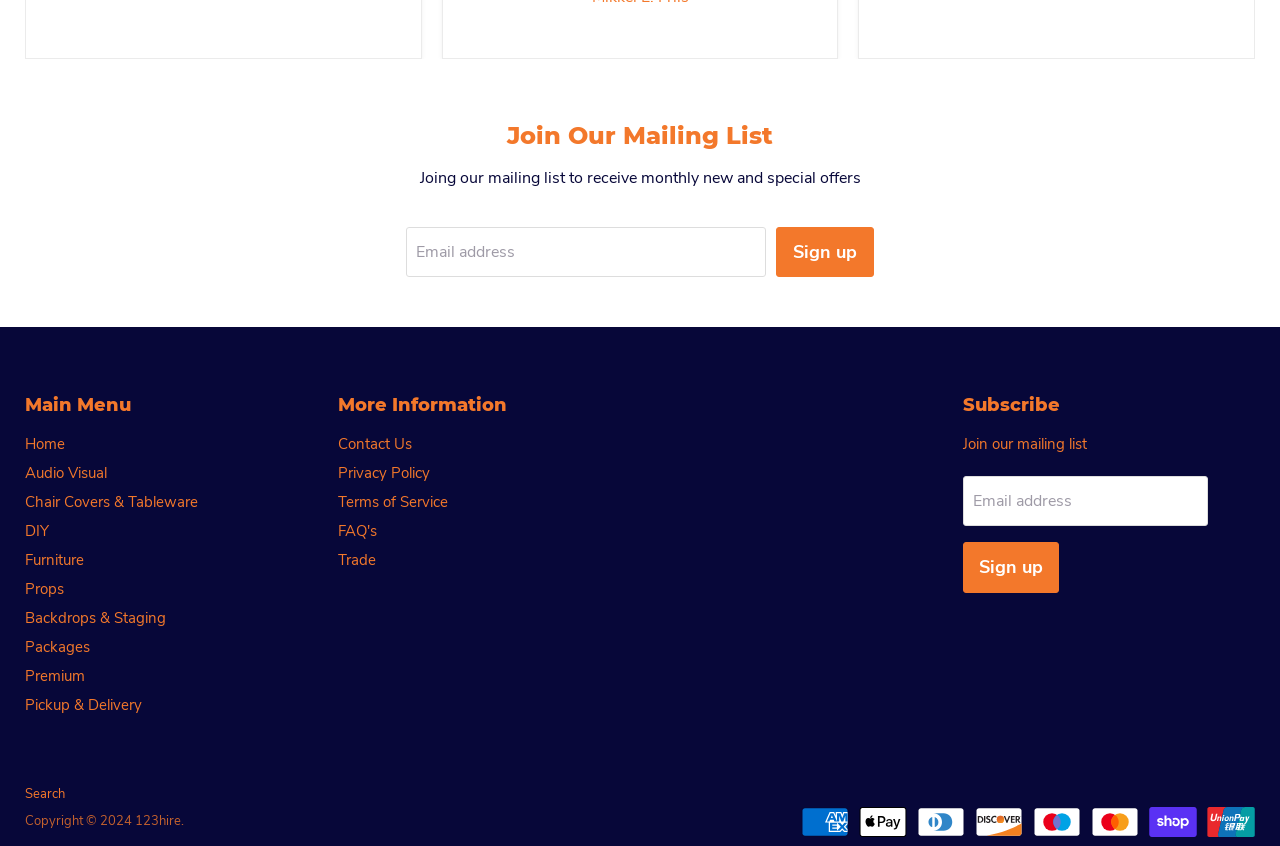Please examine the image and answer the question with a detailed explanation:
How many payment methods are accepted?

The payment methods accepted can be counted by looking at the images at the bottom of the page, which are 'American Express', 'Apple Pay', 'Diners Club', 'Discover', 'Maestro', 'Mastercard', 'Shop Pay', and 'Union Pay'.